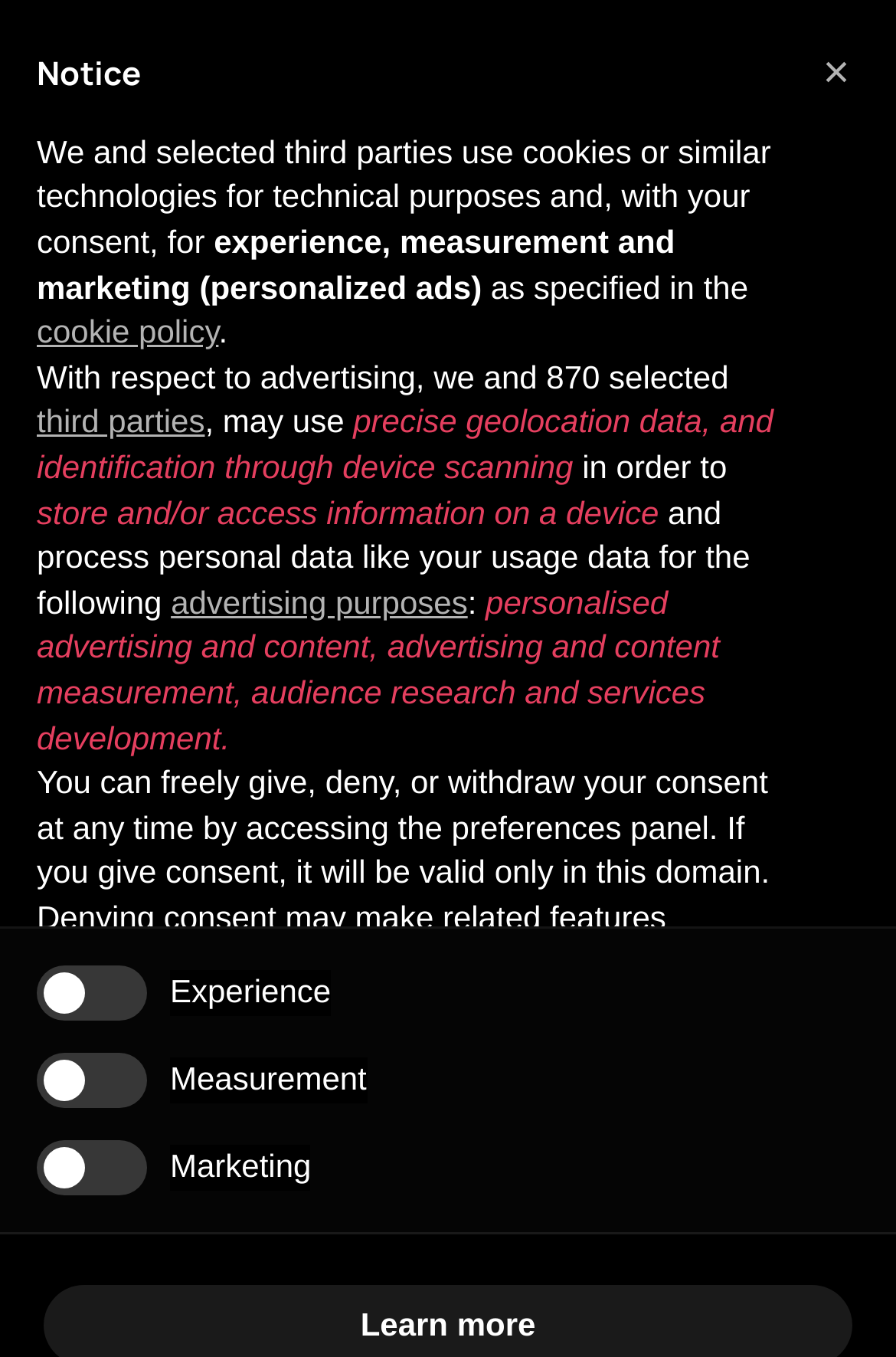Answer the question in a single word or phrase:
What type of content is presented in the main section of the webpage?

Notice about cookies